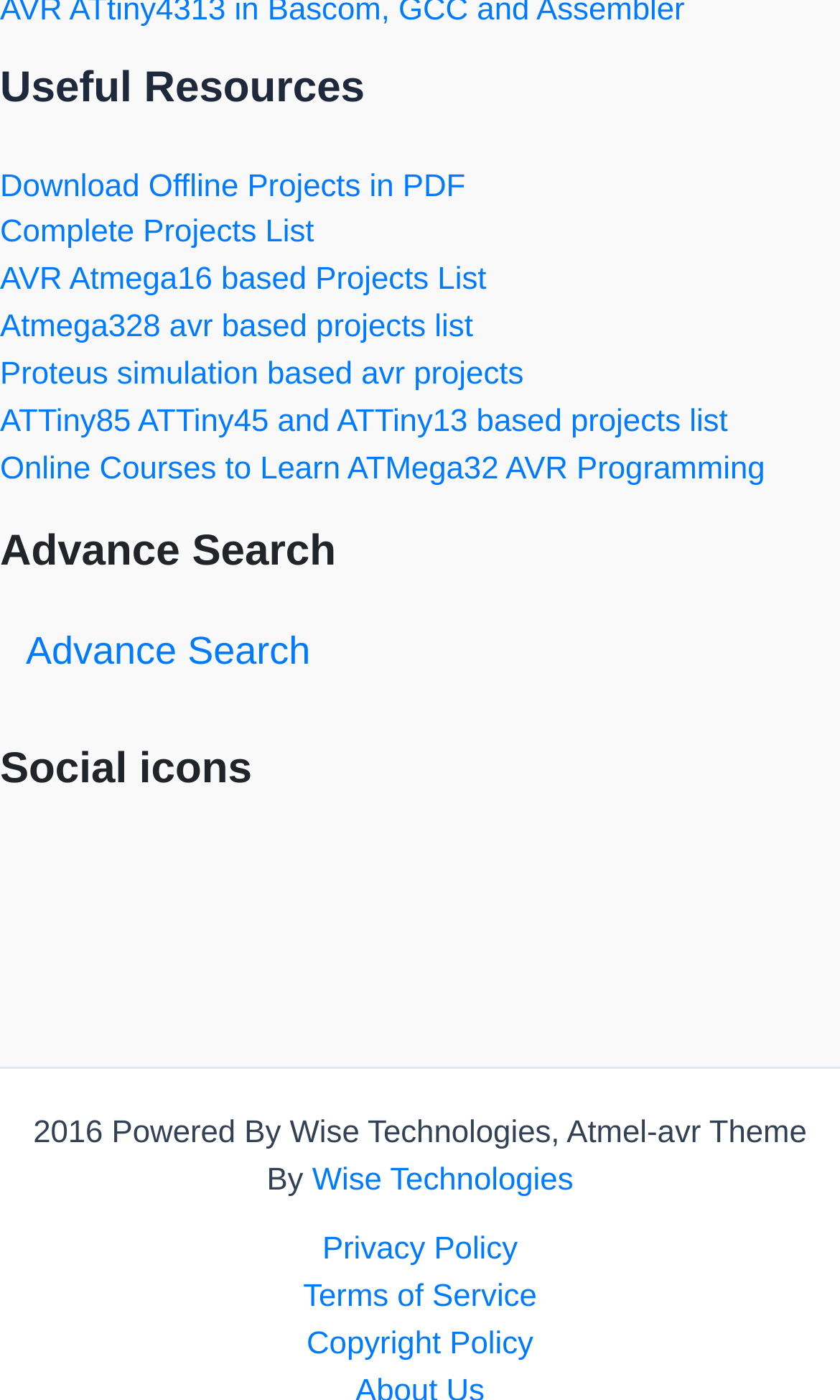Using the information in the image, give a detailed answer to the following question: What is the text above the social media icons?

I looked at the footer section and found a static text 'Social icons' above the social media icons.